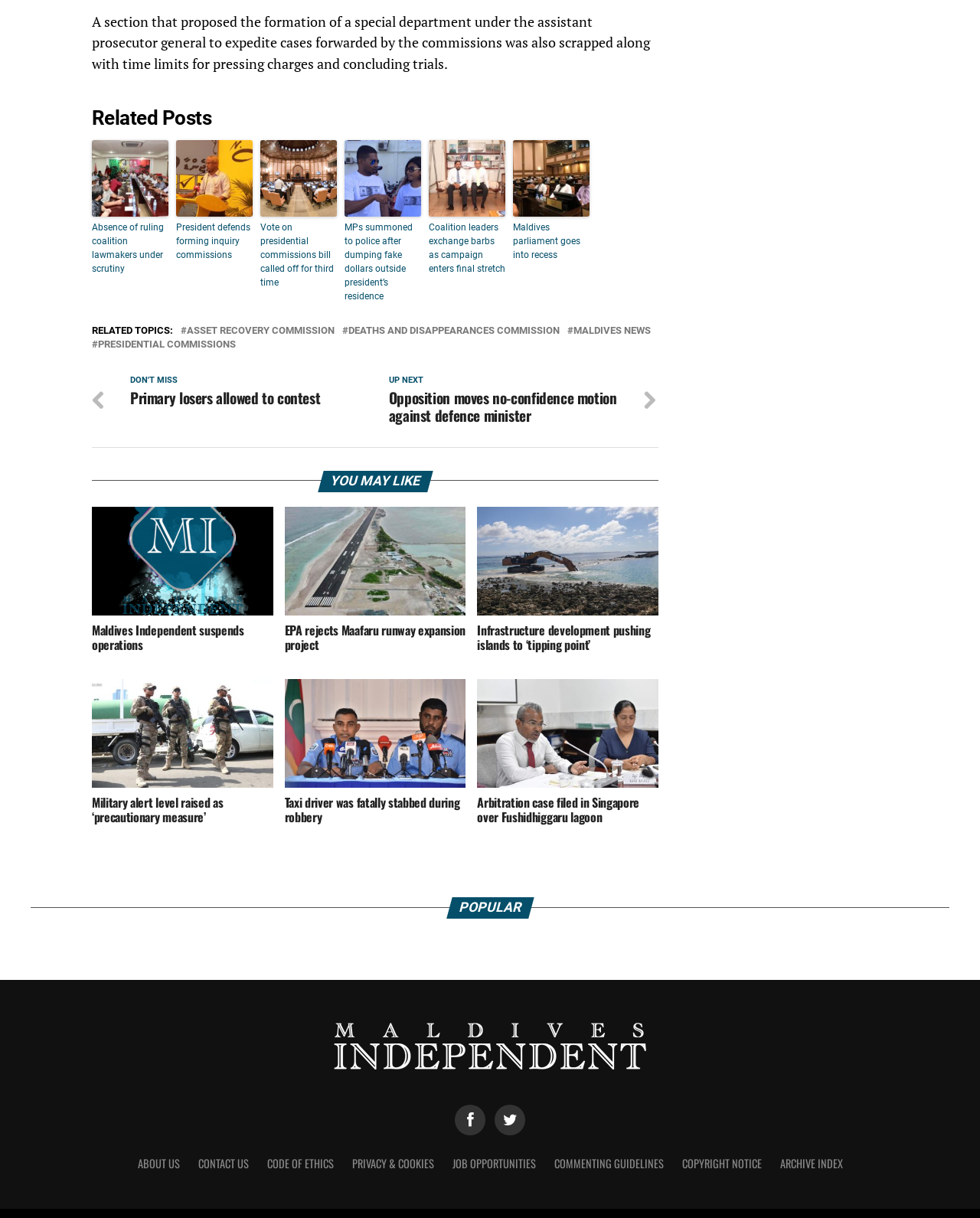Provide the bounding box coordinates for the area that should be clicked to complete the instruction: "Explore topic about ASSET RECOVERY COMMISSION".

[0.191, 0.268, 0.341, 0.276]